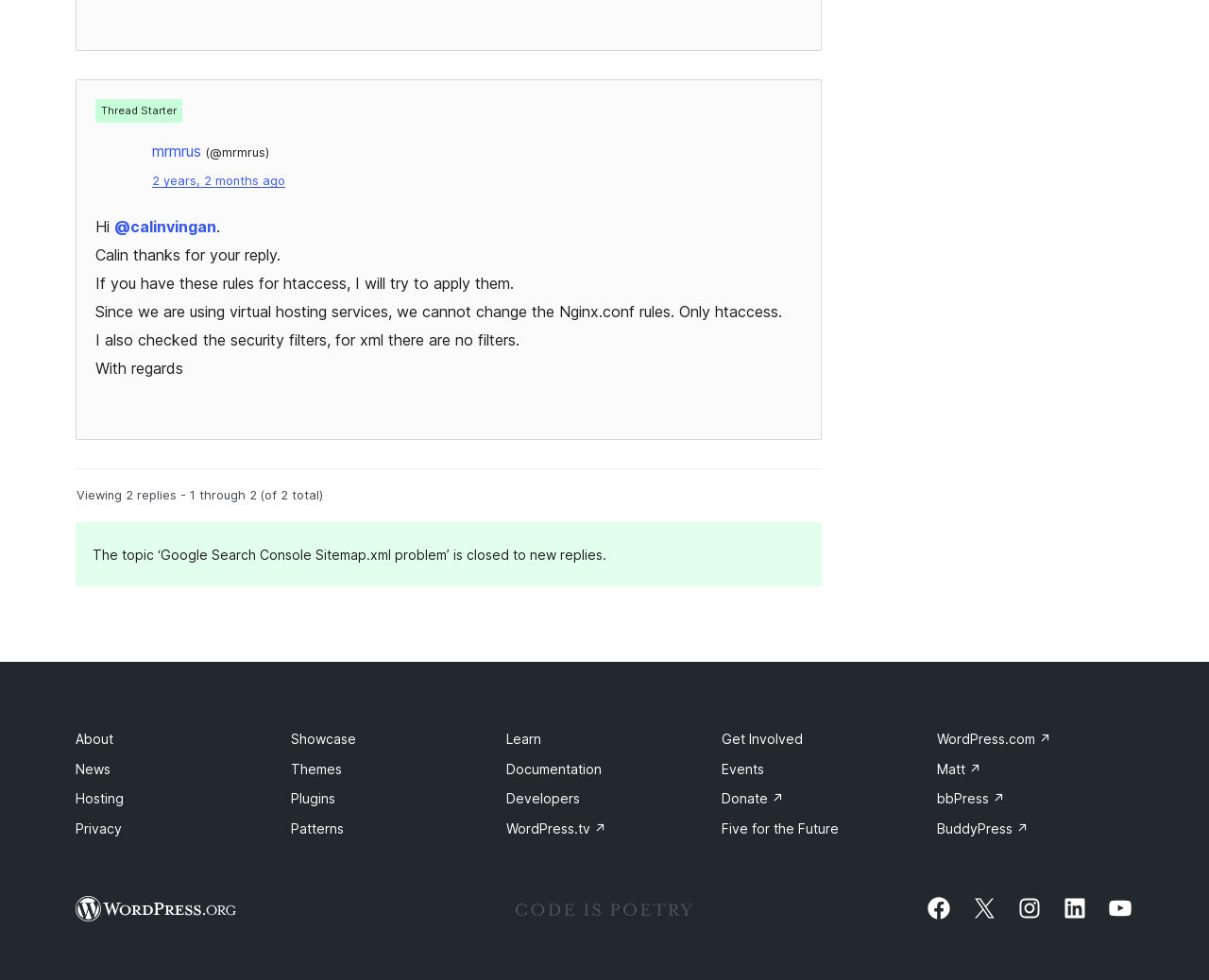What is the name of the hosting service mentioned in the footer?
Examine the image and provide an in-depth answer to the question.

The footer mentions 'Hosting' as a link, but it does not specify a particular hosting service.